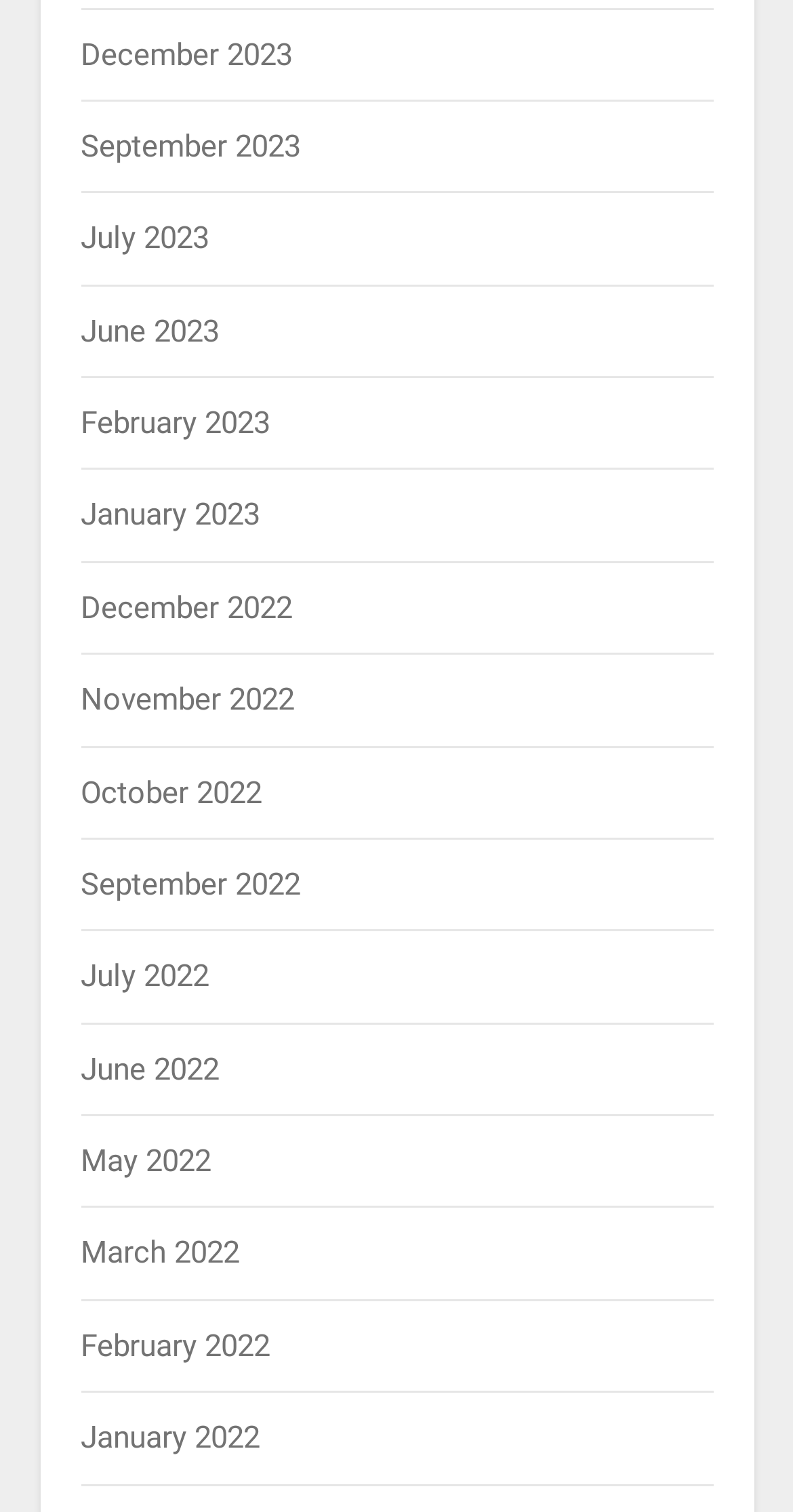How many months are listed on the webpage? Observe the screenshot and provide a one-word or short phrase answer.

18